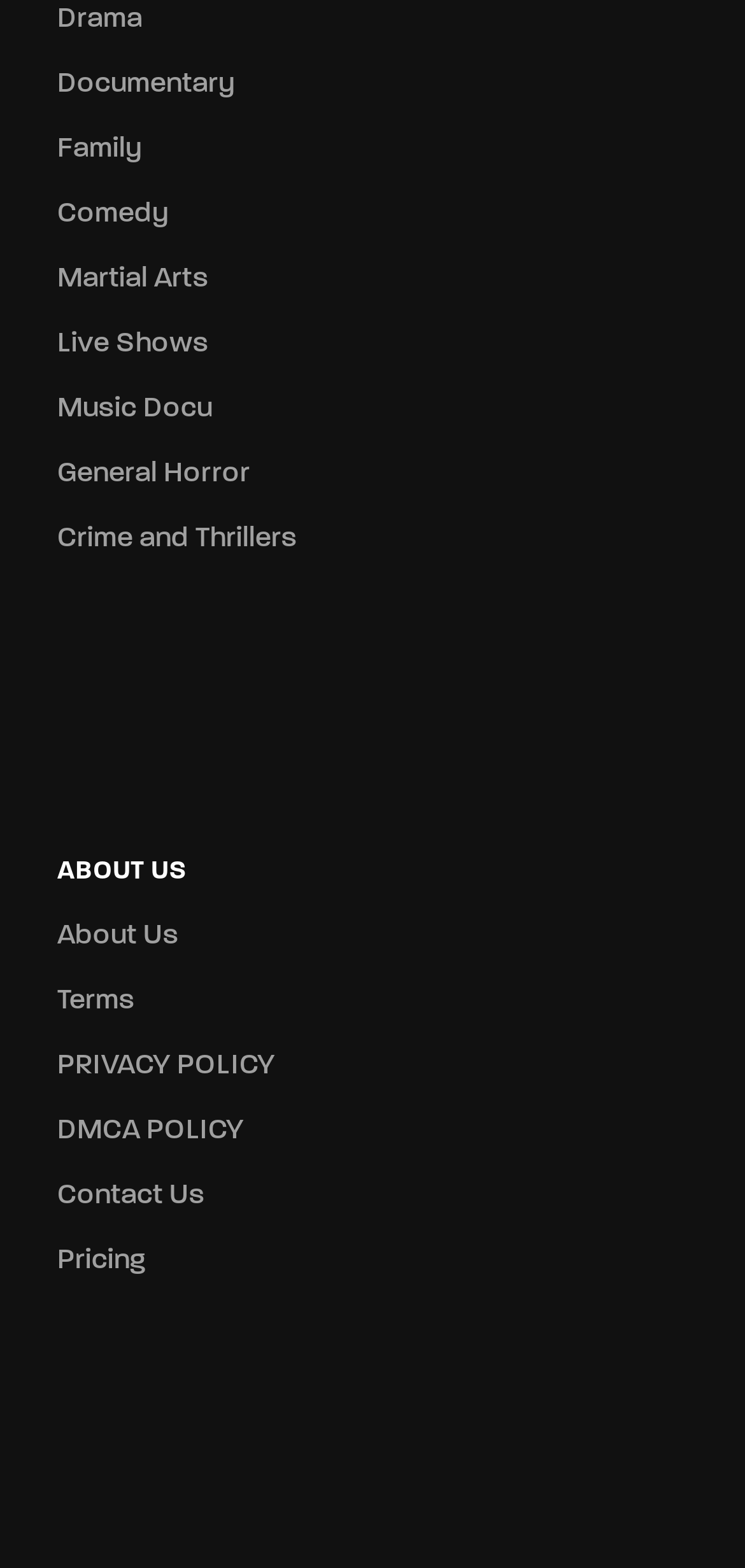Determine the bounding box coordinates for the area that needs to be clicked to fulfill this task: "View terms and conditions". The coordinates must be given as four float numbers between 0 and 1, i.e., [left, top, right, bottom].

[0.077, 0.623, 0.923, 0.652]